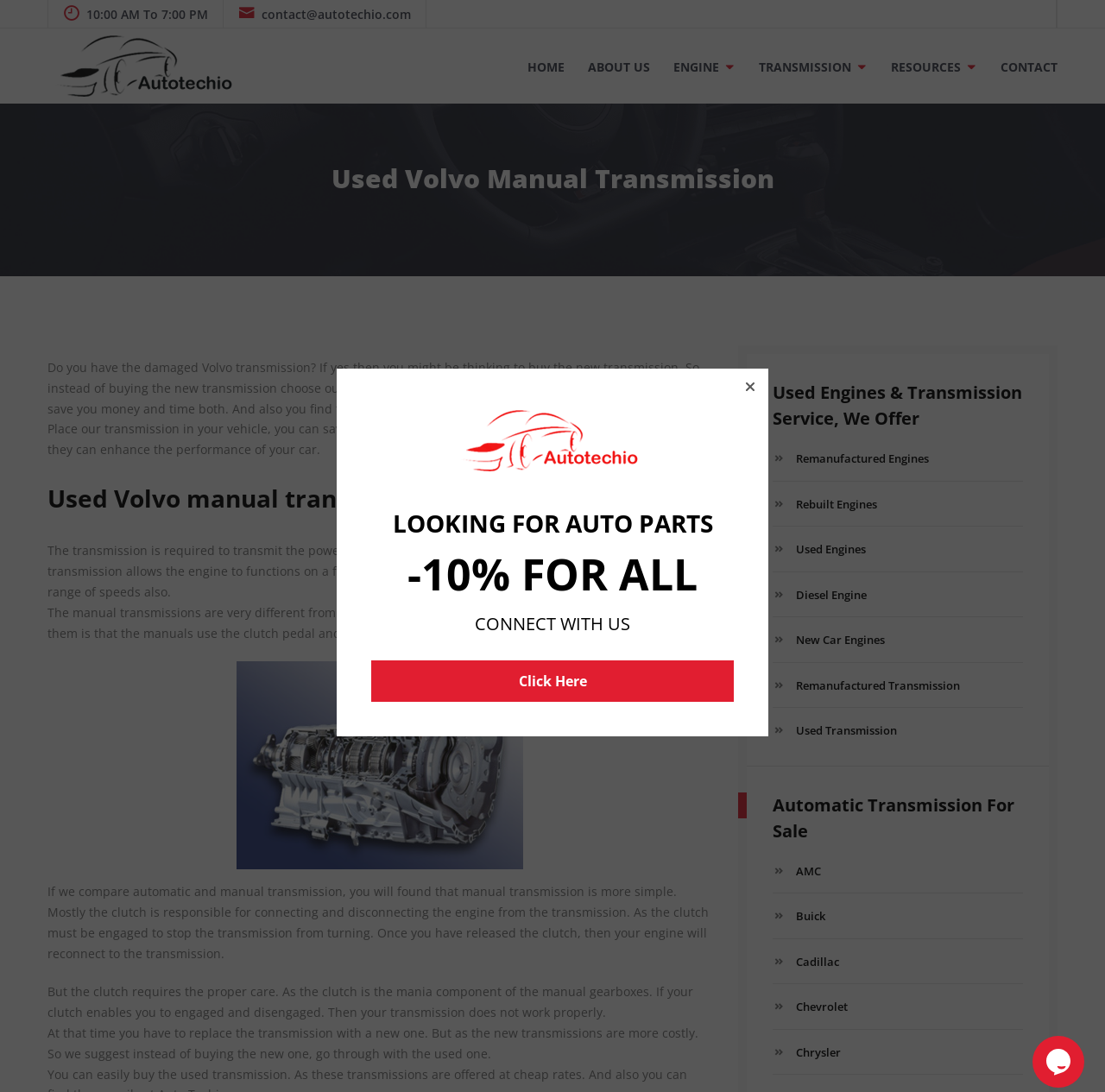Please determine the bounding box coordinates for the element that should be clicked to follow these instructions: "Click the 'HOME' link".

[0.47, 0.041, 0.519, 0.08]